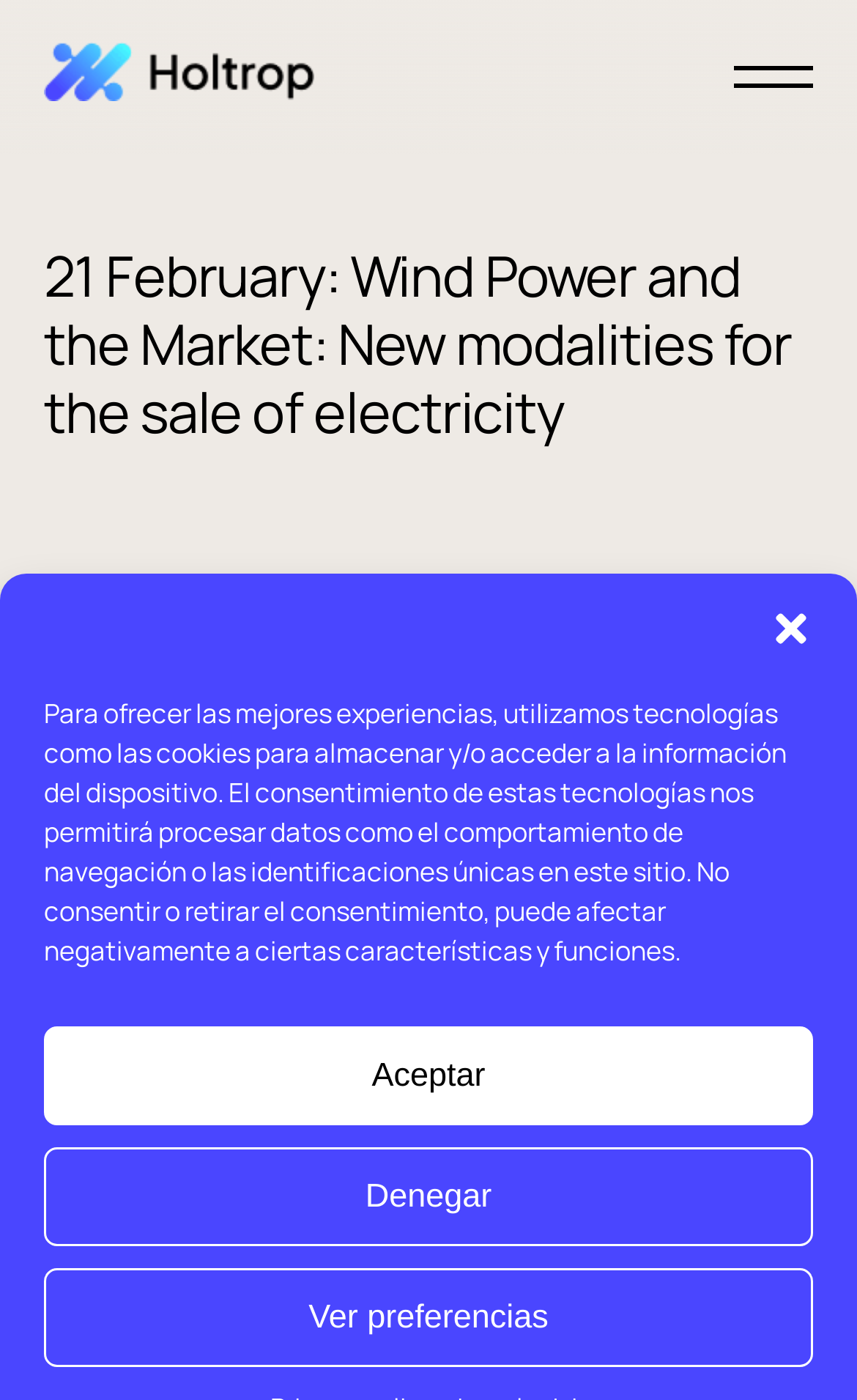Determine the webpage's heading and output its text content.

21 February: Wind Power and the Market: New modalities for the sale of electricity